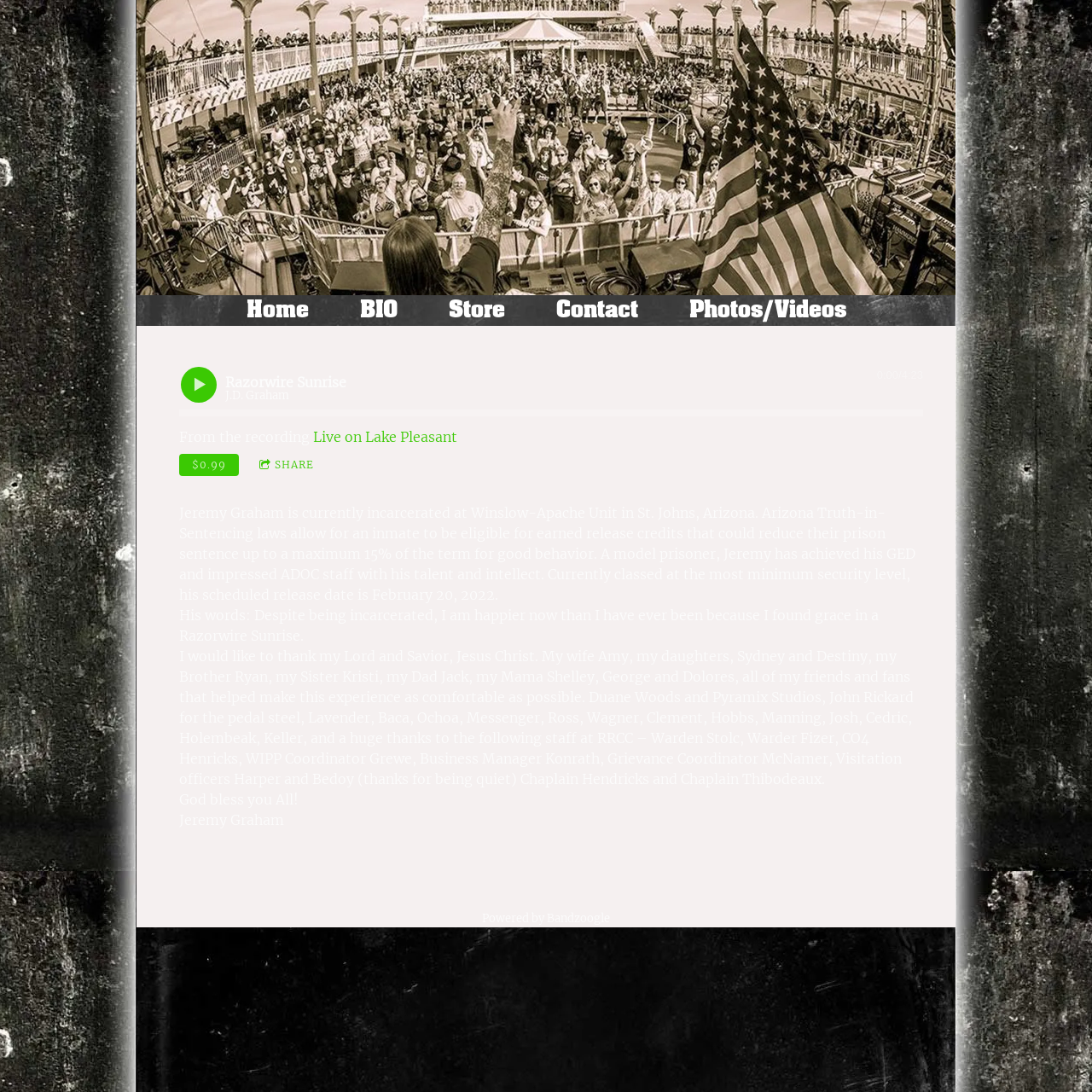Please specify the bounding box coordinates for the clickable region that will help you carry out the instruction: "Buy the song for $0.99".

[0.164, 0.415, 0.219, 0.436]